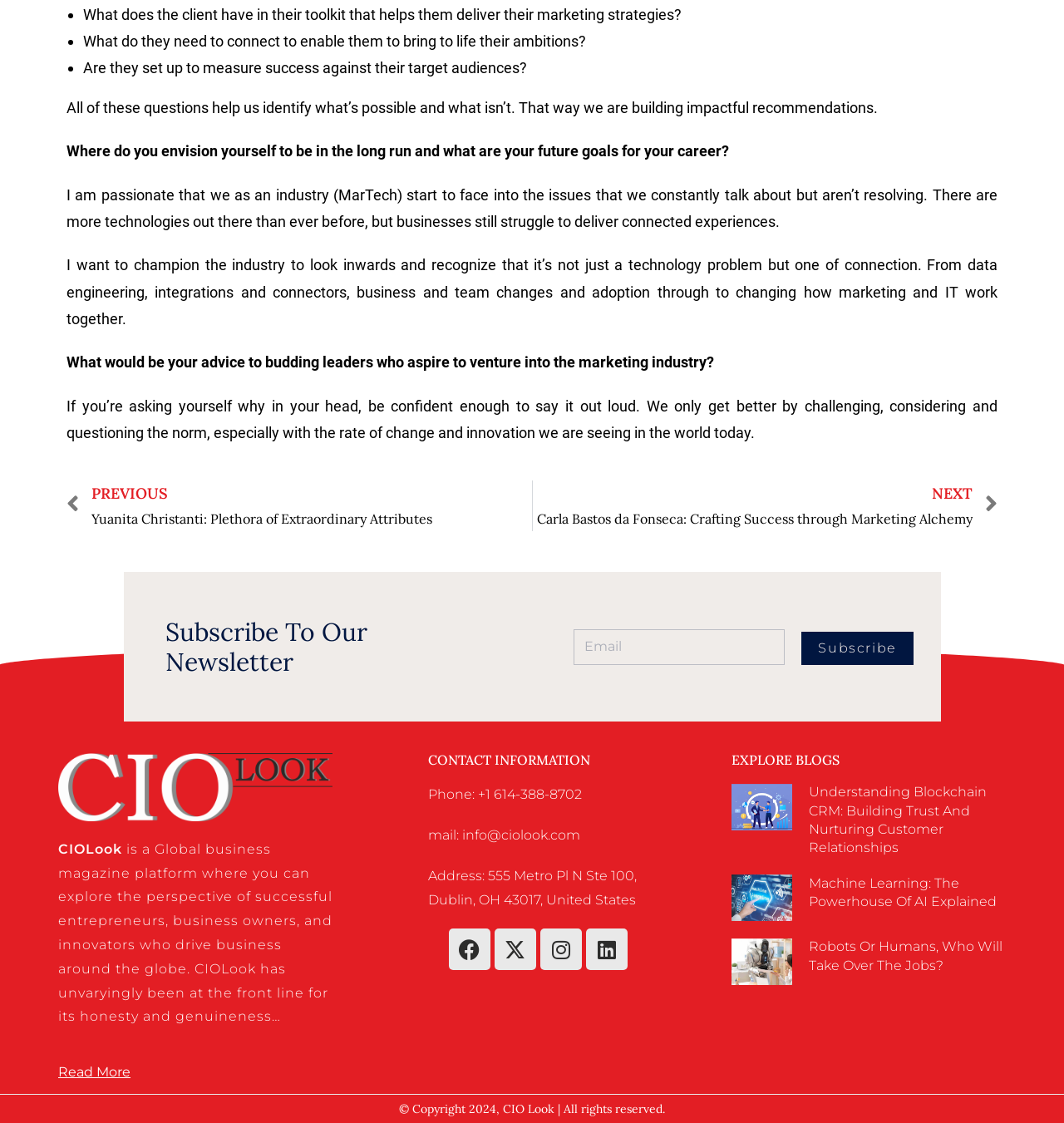Identify the bounding box coordinates for the UI element described as follows: name="form_fields[email]" placeholder="Email". Use the format (top-left x, top-left y, bottom-right x, bottom-right y) and ensure all values are floating point numbers between 0 and 1.

[0.539, 0.56, 0.738, 0.592]